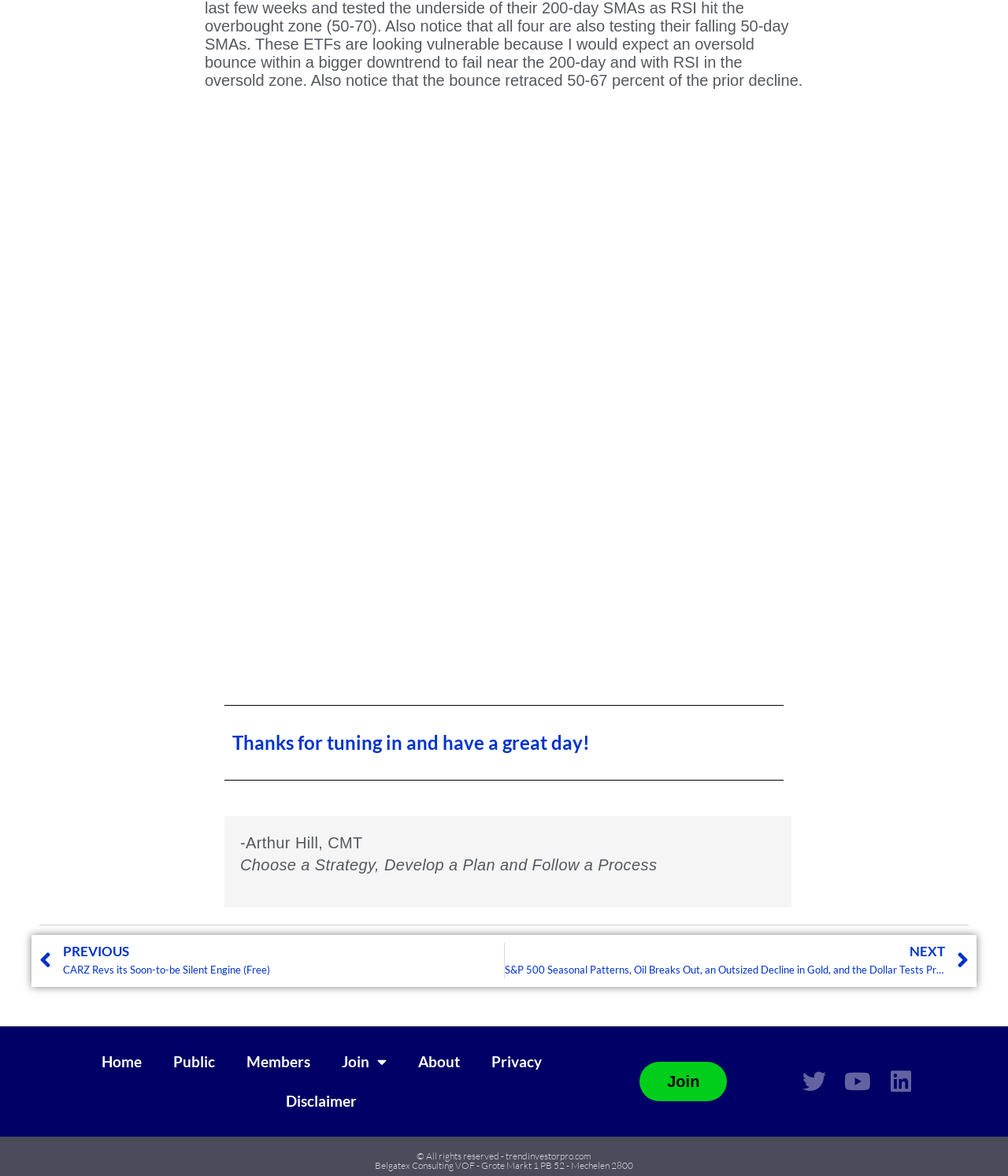Can you find the bounding box coordinates for the element to click on to achieve the instruction: "Click on the 'Home' link"?

[0.085, 0.886, 0.156, 0.92]